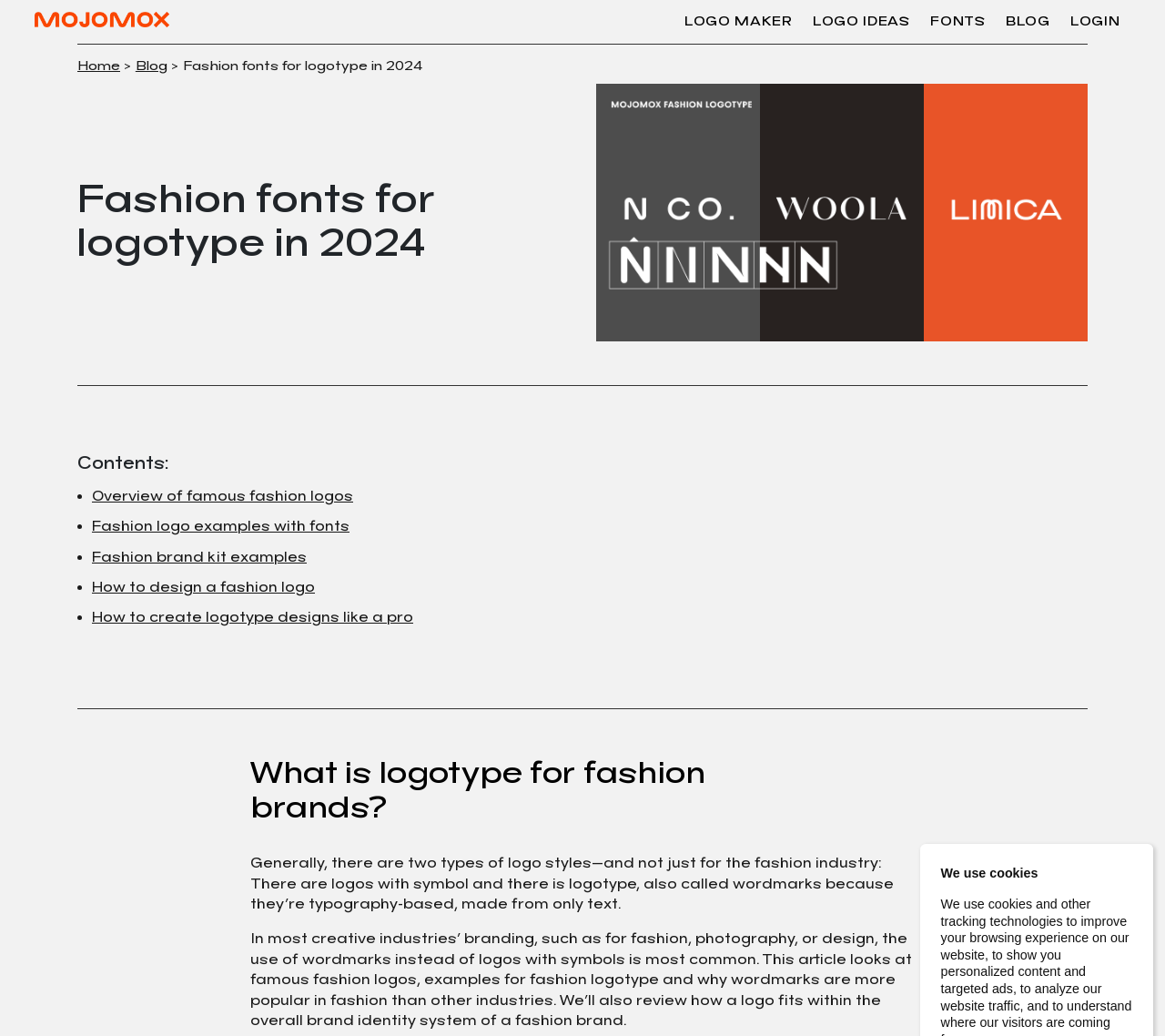What is the main topic of this webpage? From the image, respond with a single word or brief phrase.

Fashion logotype